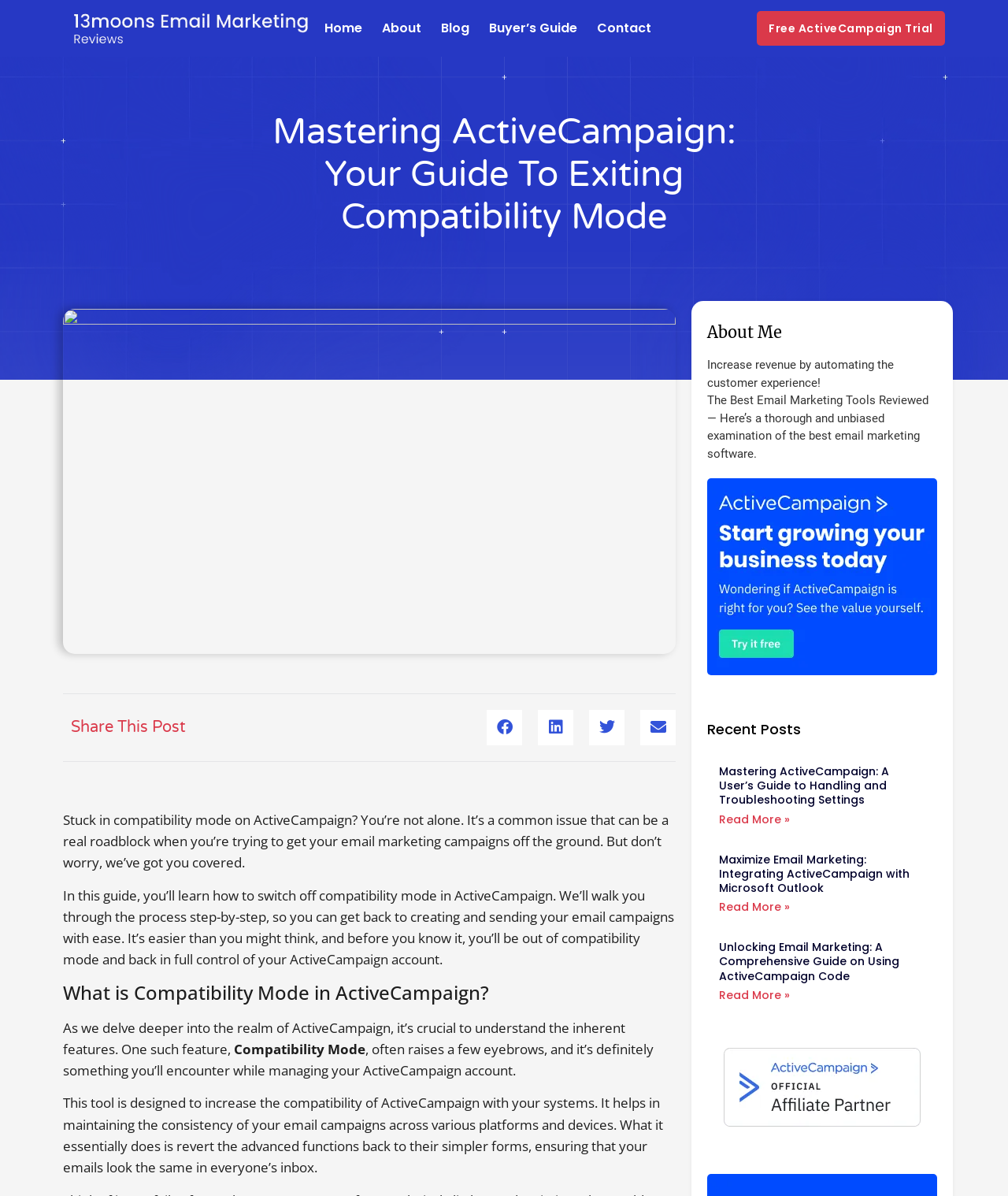What is the website about?
Examine the image and provide an in-depth answer to the question.

Based on the webpage content, it appears that the website is focused on providing guides and tutorials related to ActiveCampaign, an email marketing software. The headings and static text on the webpage suggest that the website is dedicated to helping users master ActiveCampaign and troubleshoot common issues.